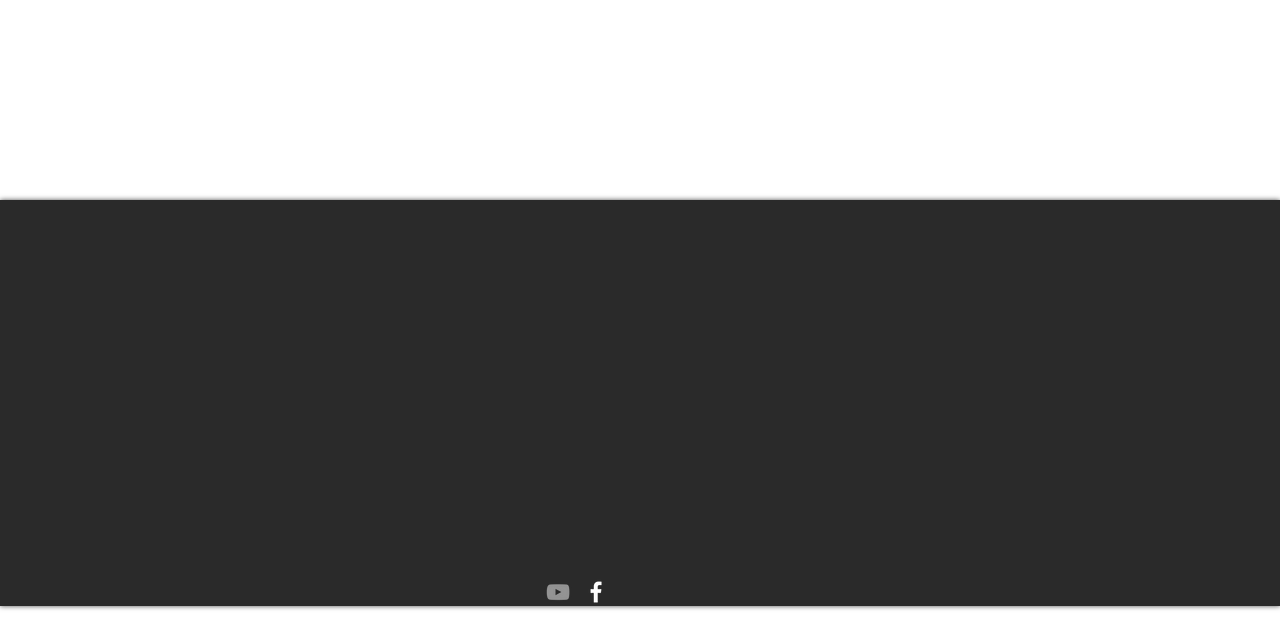From the screenshot, find the bounding box of the UI element matching this description: "aria-label="Grey YouTube Icon"". Supply the bounding box coordinates in the form [left, top, right, bottom], each a float between 0 and 1.

[0.425, 0.903, 0.447, 0.947]